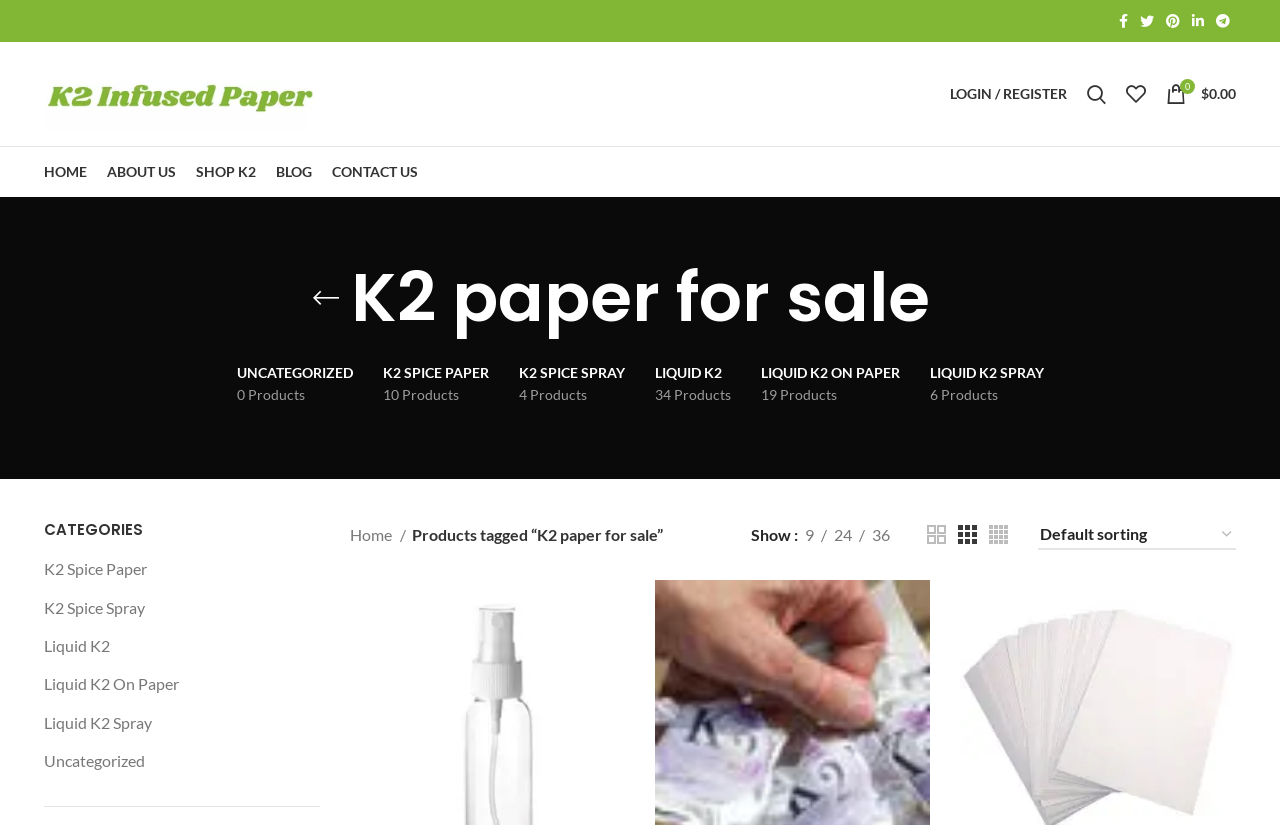Please determine the bounding box coordinates for the element that should be clicked to follow these instructions: "Login or register".

[0.734, 0.09, 0.841, 0.138]